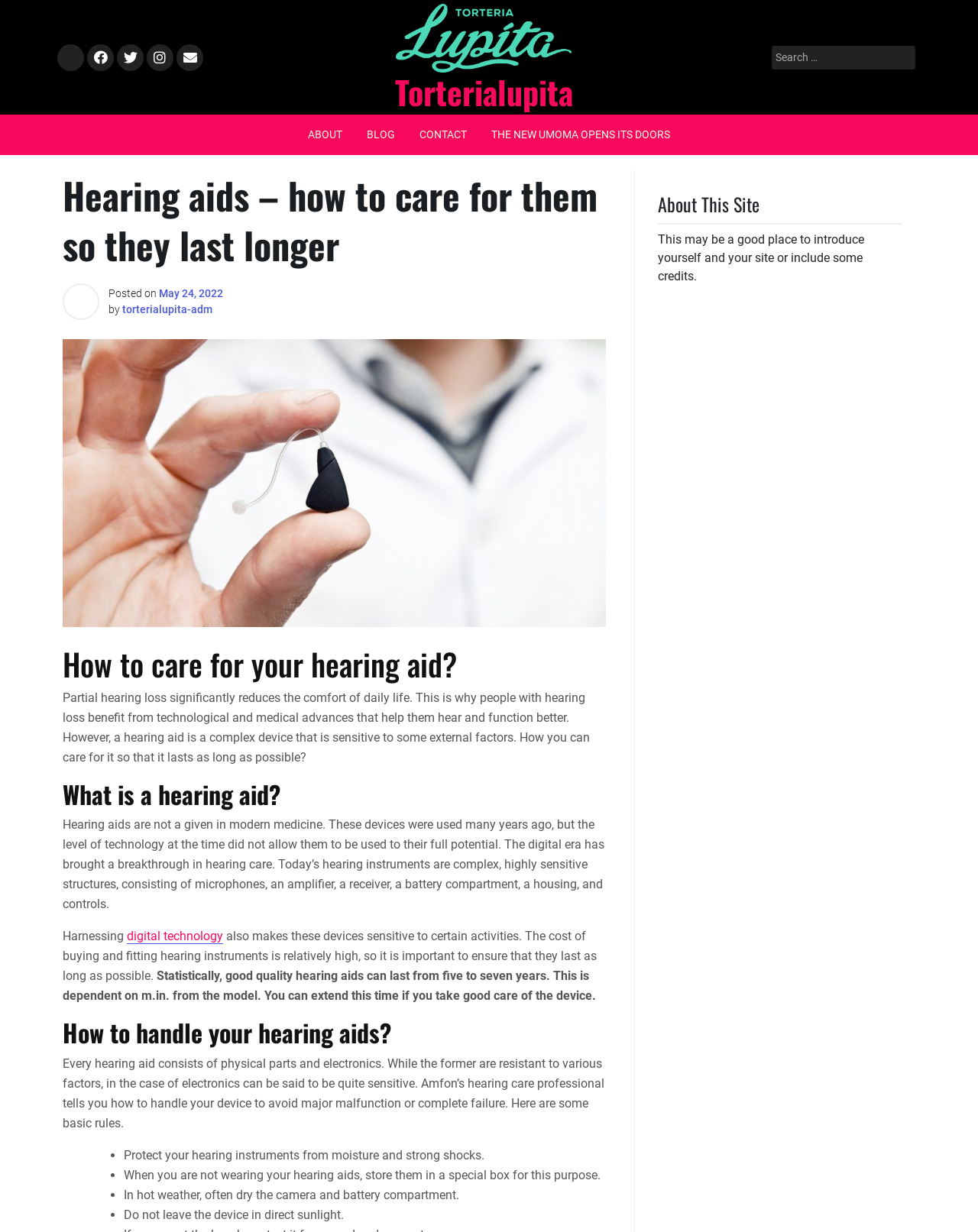Provide the bounding box coordinates of the HTML element this sentence describes: "Yelp".

[0.059, 0.036, 0.086, 0.057]